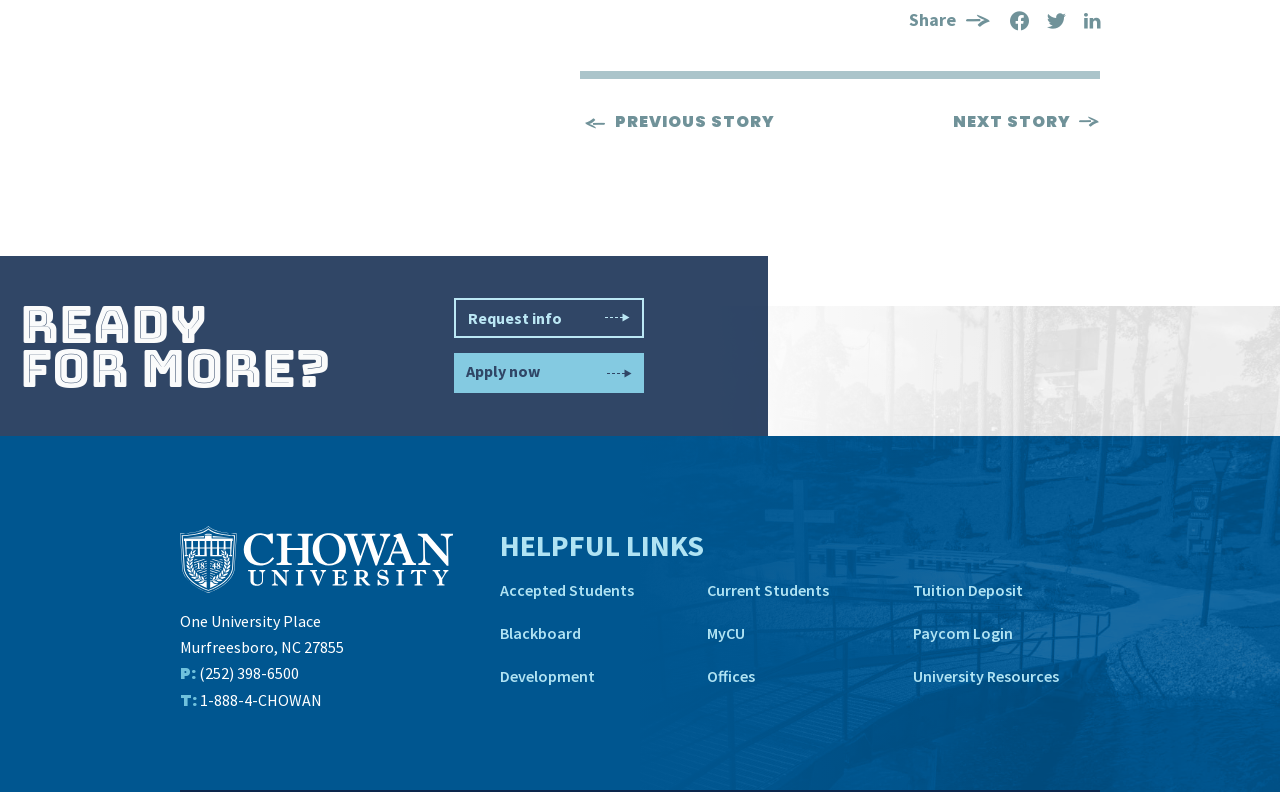Please provide the bounding box coordinates for the element that needs to be clicked to perform the instruction: "Share on Facebook". The coordinates must consist of four float numbers between 0 and 1, formatted as [left, top, right, bottom].

[0.789, 0.013, 0.804, 0.043]